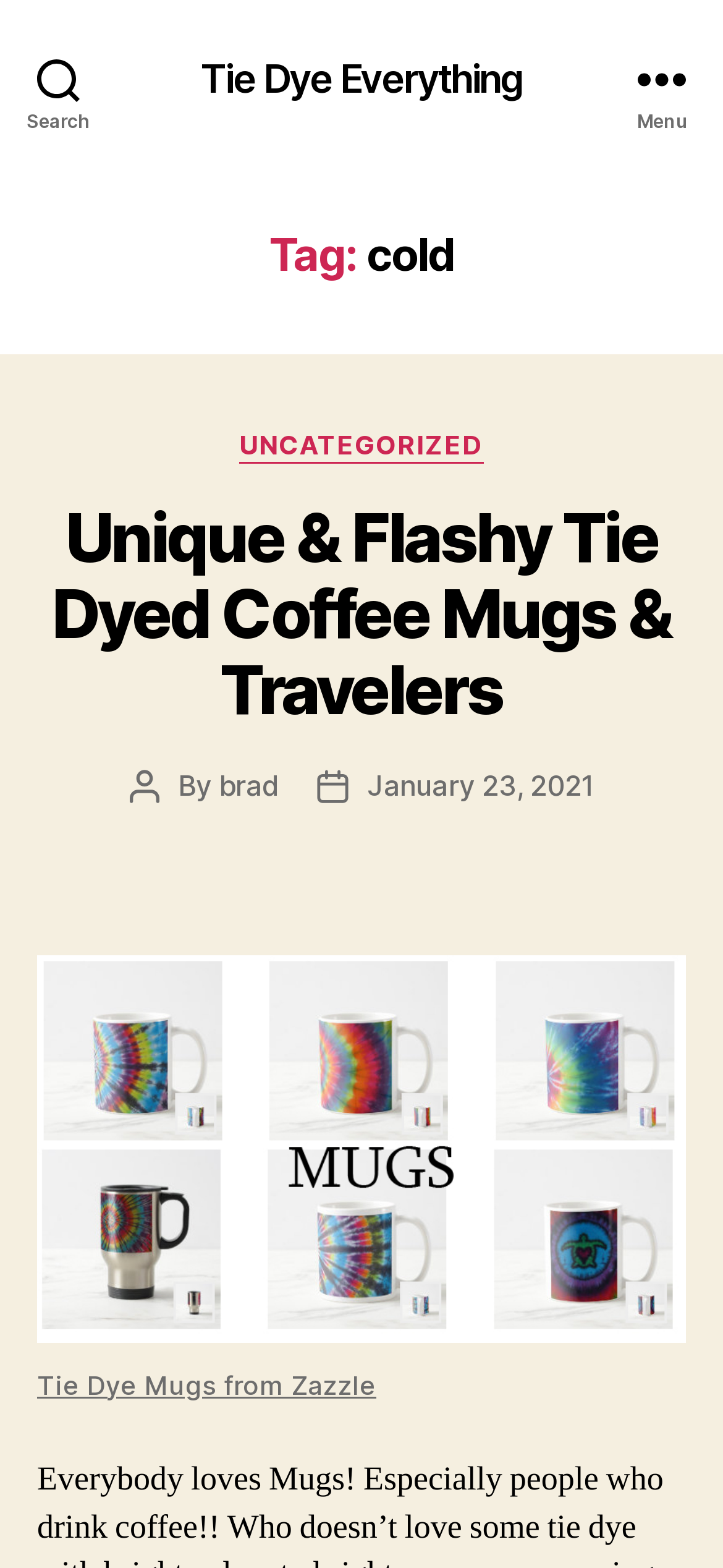Point out the bounding box coordinates of the section to click in order to follow this instruction: "View Tie Dye Mugs from Zazzle".

[0.051, 0.872, 0.521, 0.893]